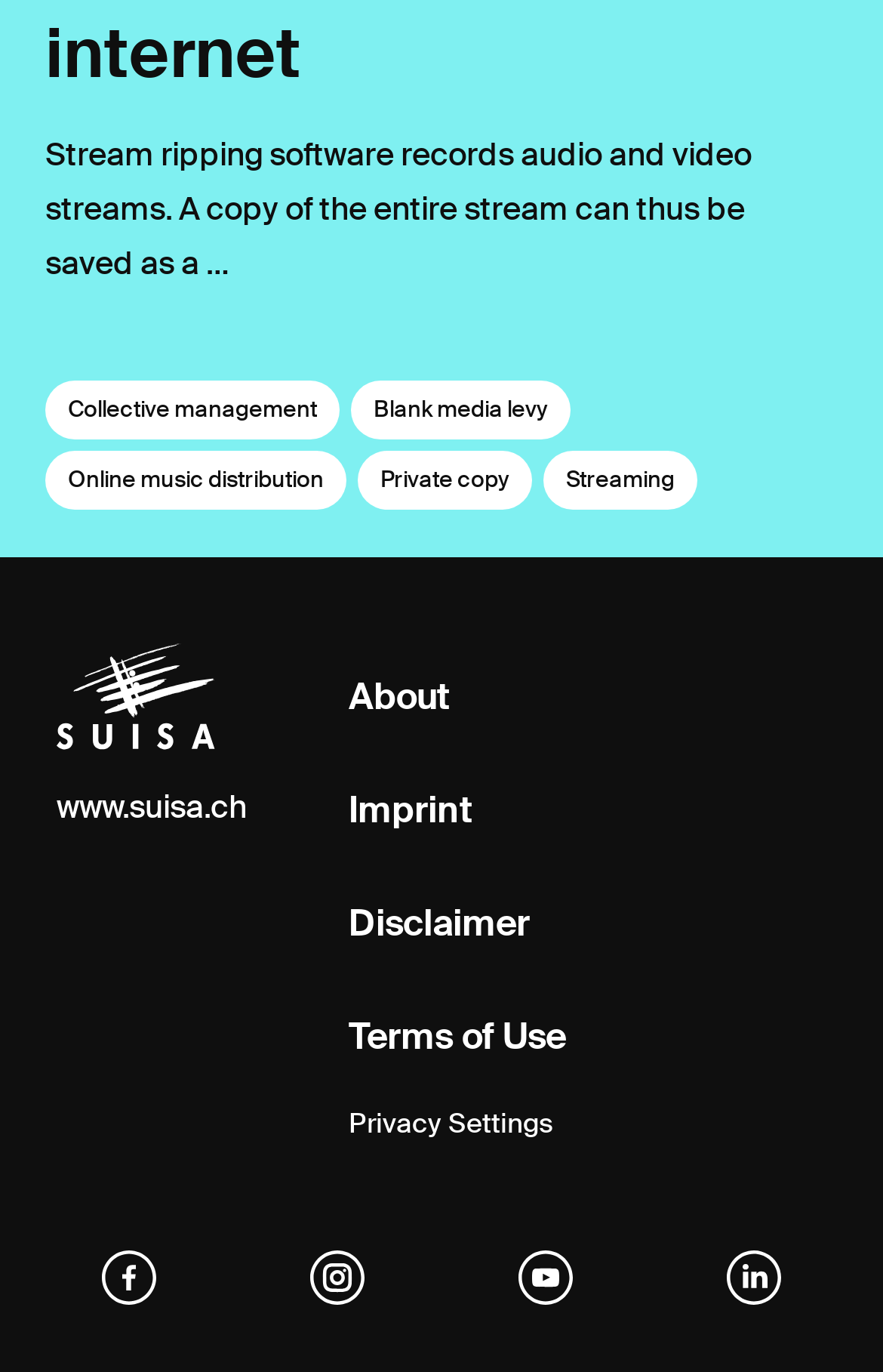What is the topic of the main text?
Your answer should be a single word or phrase derived from the screenshot.

Stream ripping software